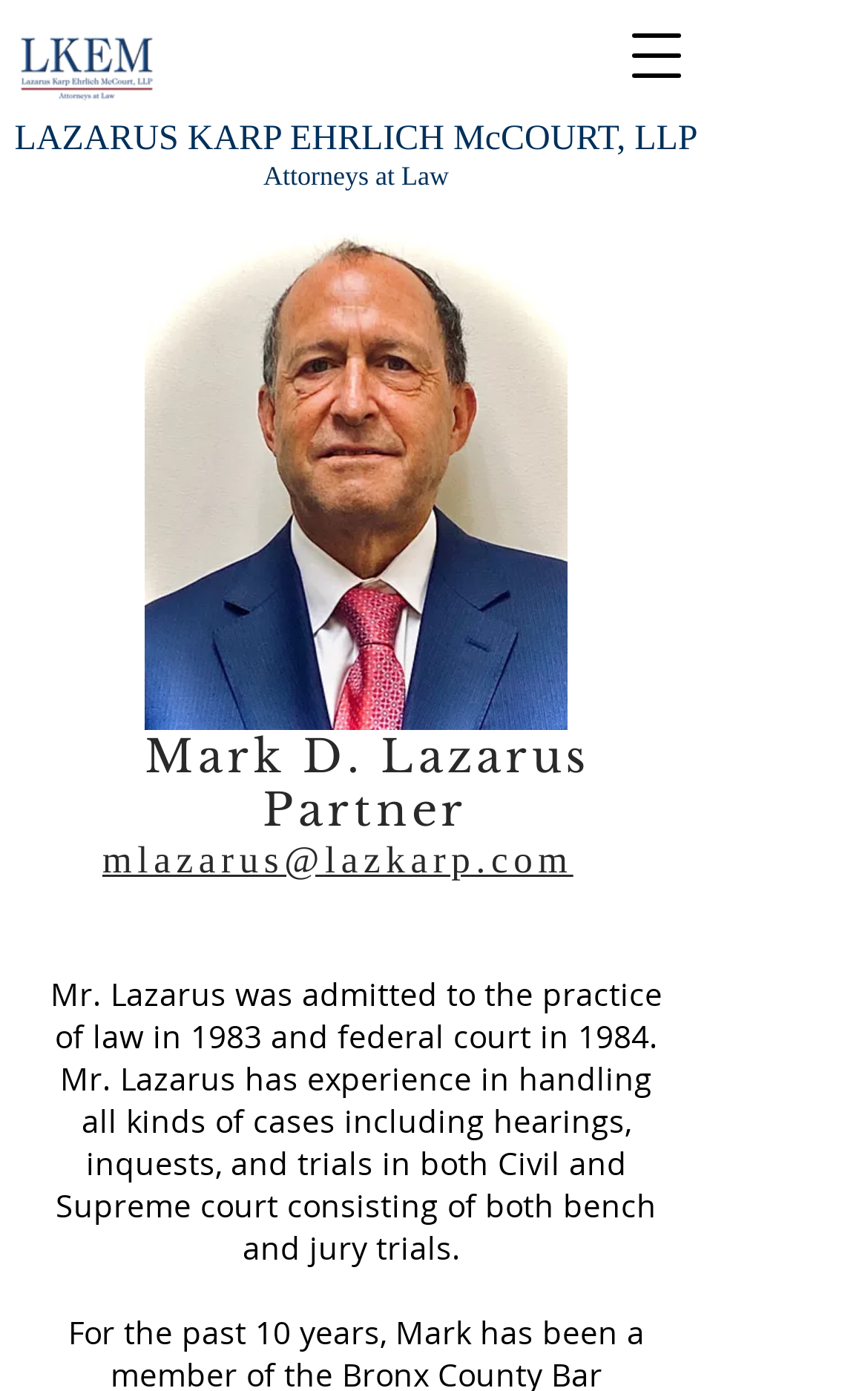Using the webpage screenshot, find the UI element described by LAZARUS KARP EHRLICH McCOURT, LLP. Provide the bounding box coordinates in the format (top-left x, top-left y, bottom-right x, bottom-right y), ensuring all values are floating point numbers between 0 and 1.

[0.017, 0.086, 0.804, 0.114]